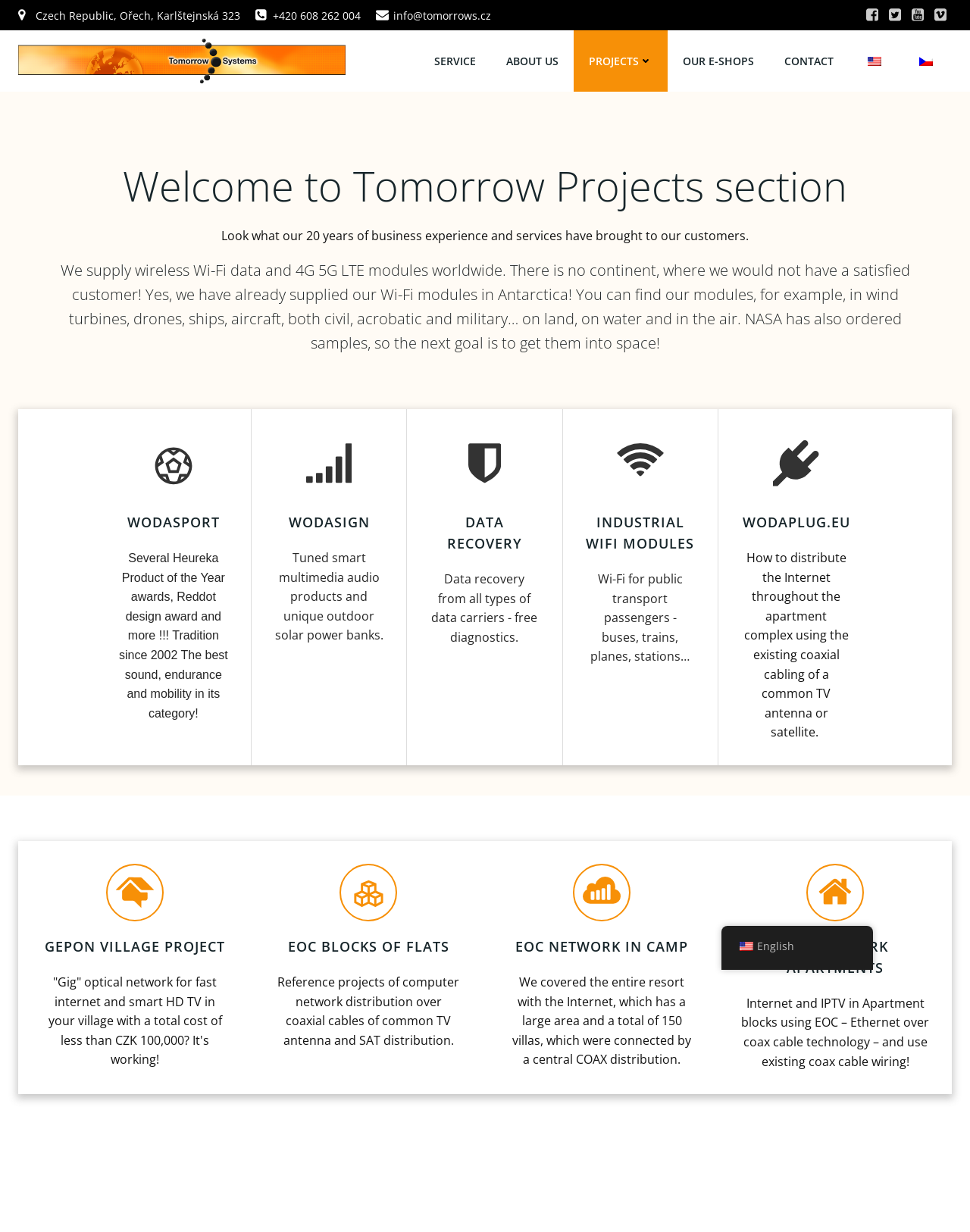Write a detailed summary of the webpage.

The webpage is titled "Projekty – Tomorrow Systems" and appears to be a project showcase for Tomorrow Systems. At the top of the page, there is a row of small images and text elements, including the company's address, phone number, and email address.

Below this top section, there is a navigation menu with links to different sections of the website, including "SERVICE", "ABOUT US", "PROJECTS", "OUR E-SHOPS", "CONTACT", and language options.

The main content of the page is divided into several sections, each showcasing a different project or service offered by Tomorrow Systems. These sections are arranged in a grid-like layout, with each section containing a heading, a brief description, and an image.

The first section is titled "Welcome to Tomorrow Projects section" and provides an introduction to the company's projects. The following sections showcase various projects, including "WODASPORT", "WODASIGN", "DATA RECOVERY", "INDUSTRIAL WIFI MODULES", "WODAPLUG.EU", "GEPON VILLAGE PROJECT", "EOC BLOCKS OF FLATS", "EOC NETWORK IN CAMP", and "EOC NETWORK APARTMENTS". Each of these sections provides a brief overview of the project, including its features and benefits.

Throughout the page, there are numerous images, including icons, logos, and screenshots, which are used to illustrate the projects and services offered by Tomorrow Systems. The overall layout of the page is clean and organized, making it easy to navigate and find information about the company's projects and services.